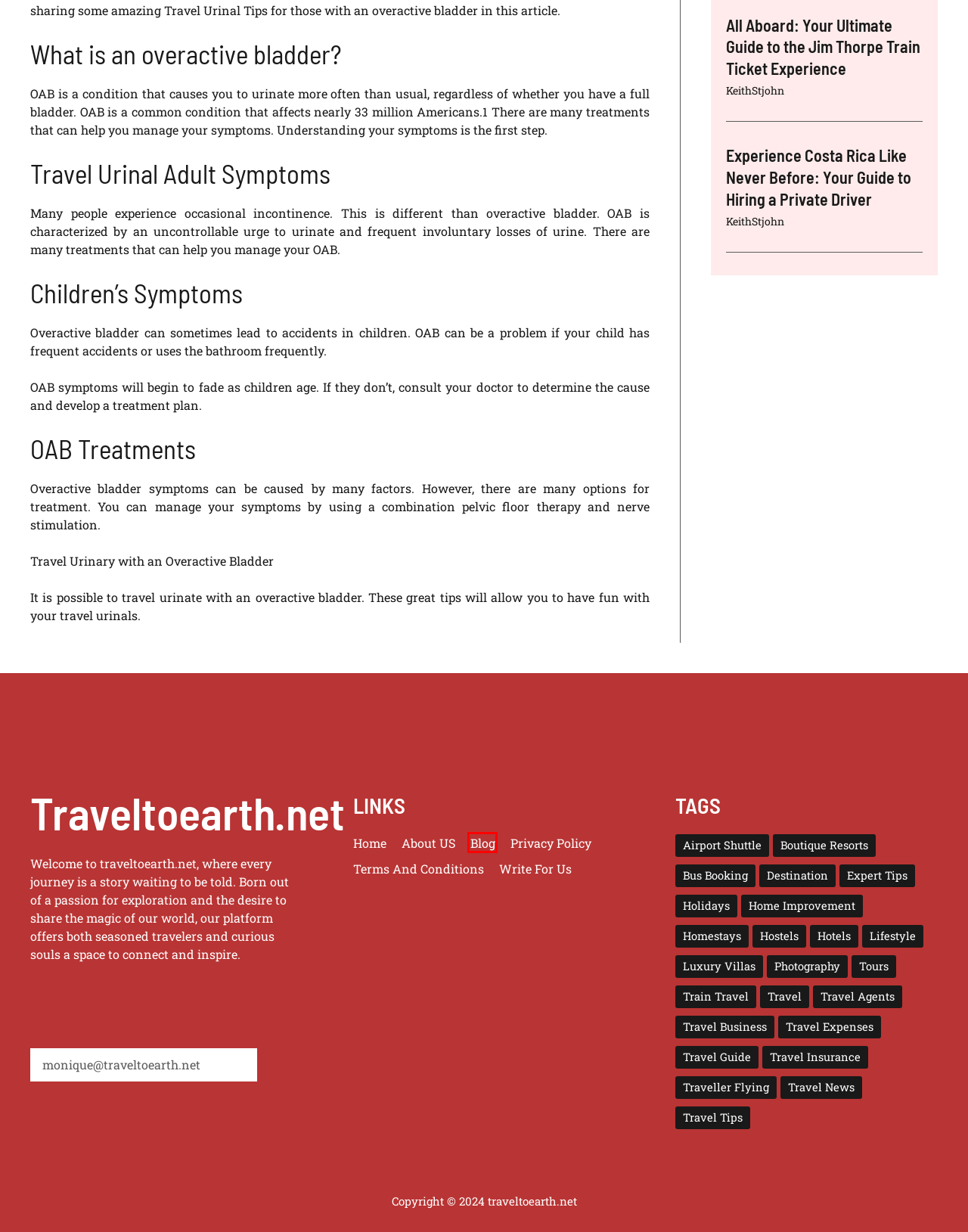A screenshot of a webpage is given with a red bounding box around a UI element. Choose the description that best matches the new webpage shown after clicking the element within the red bounding box. Here are the candidates:
A. Blog - Travel To Earth
B. Airport Shuttle Archives - Travel To Earth
C. Bus Booking Archives - Travel To Earth
D. Travel Agents Archives - Travel To Earth
E. Terms and Conditions - Travel To Earth
F. Experience Costa Rica Like Never Before: Your Guide to Hiring a Private Driver - Travel To Earth
G. Traveller Flying Archives - Travel To Earth
H. Home Improvement Archives - Travel To Earth

A